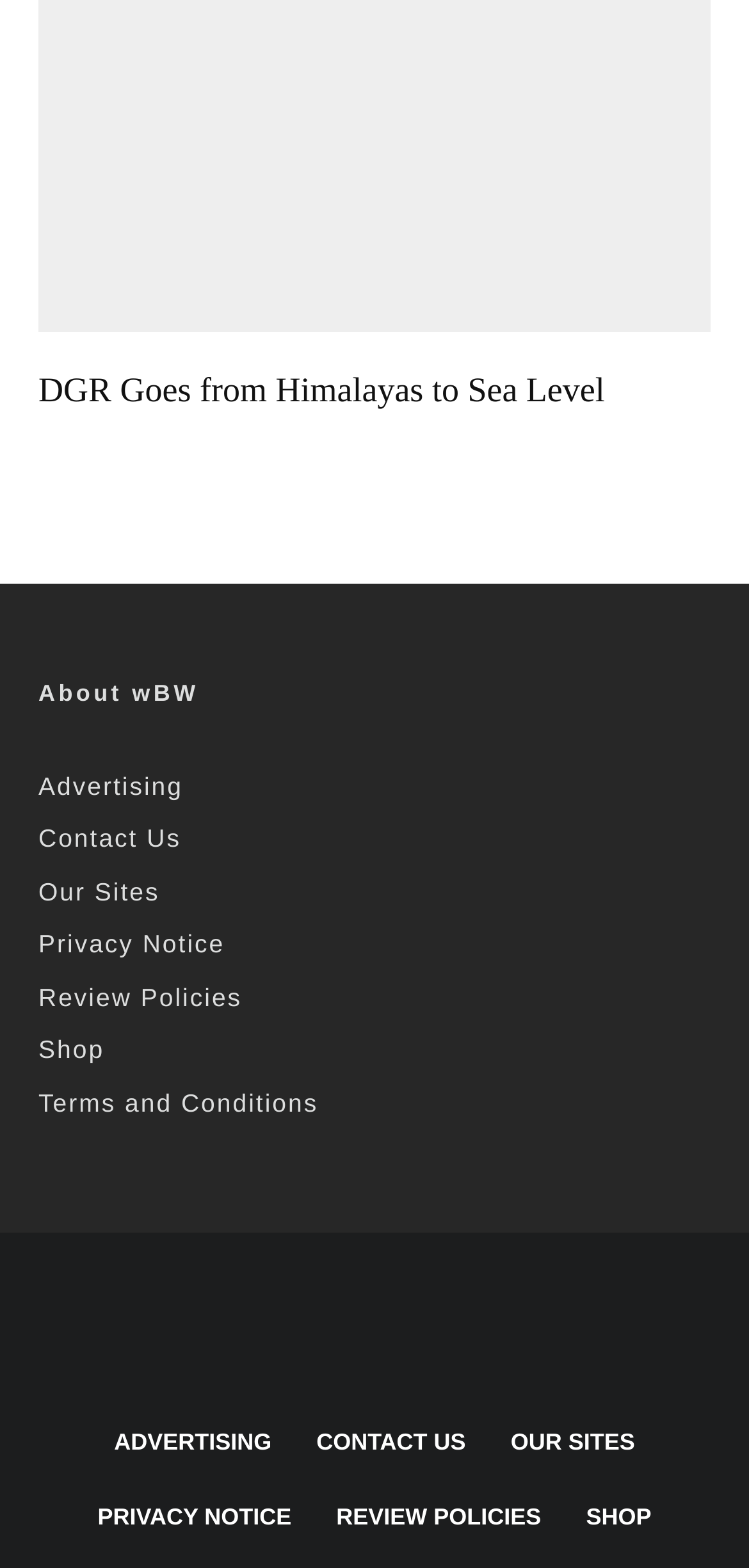Determine the bounding box coordinates of the region I should click to achieve the following instruction: "go to contact us page". Ensure the bounding box coordinates are four float numbers between 0 and 1, i.e., [left, top, right, bottom].

[0.051, 0.525, 0.242, 0.544]